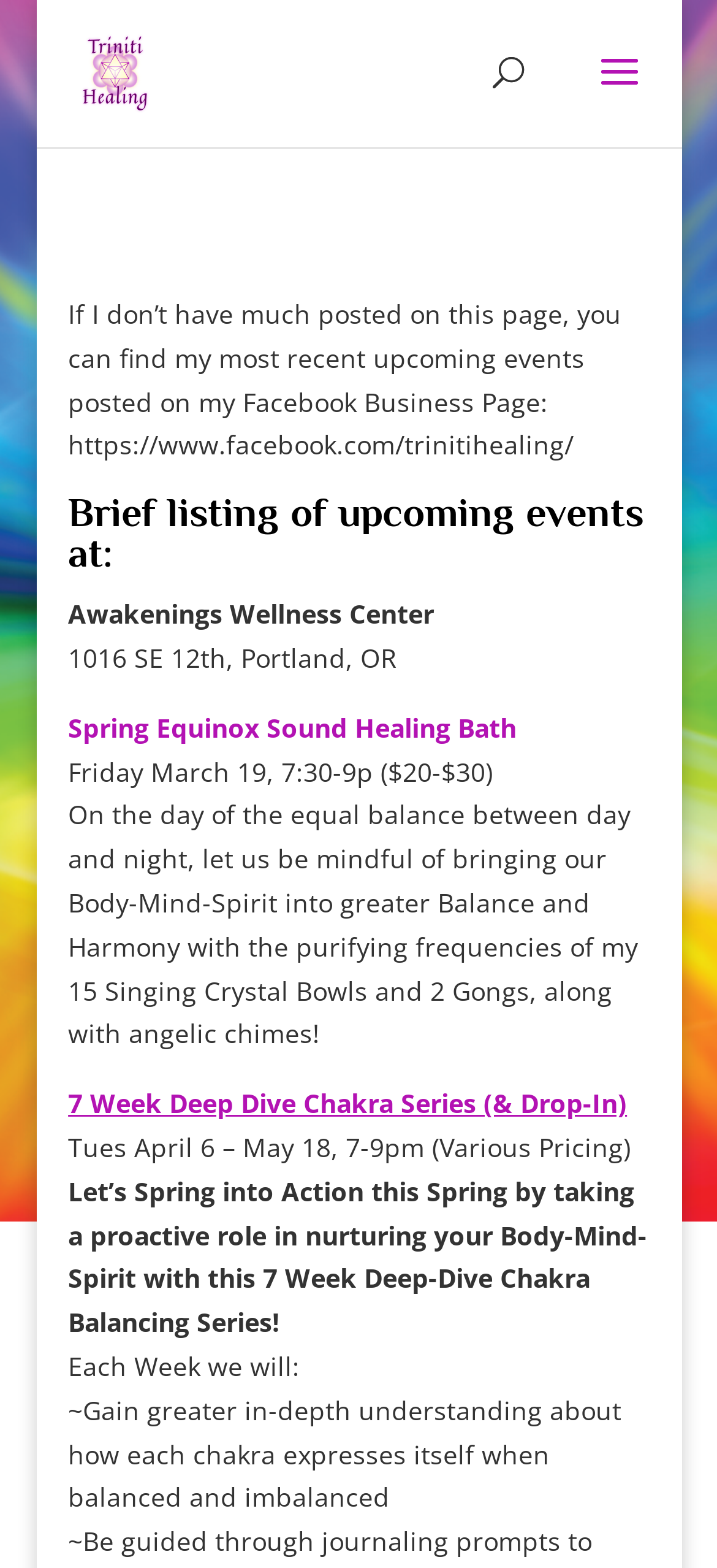What is the purpose of the 7 Week Deep Dive Chakra Series?
Using the visual information, respond with a single word or phrase.

To nurture Body-Mind-Spirit